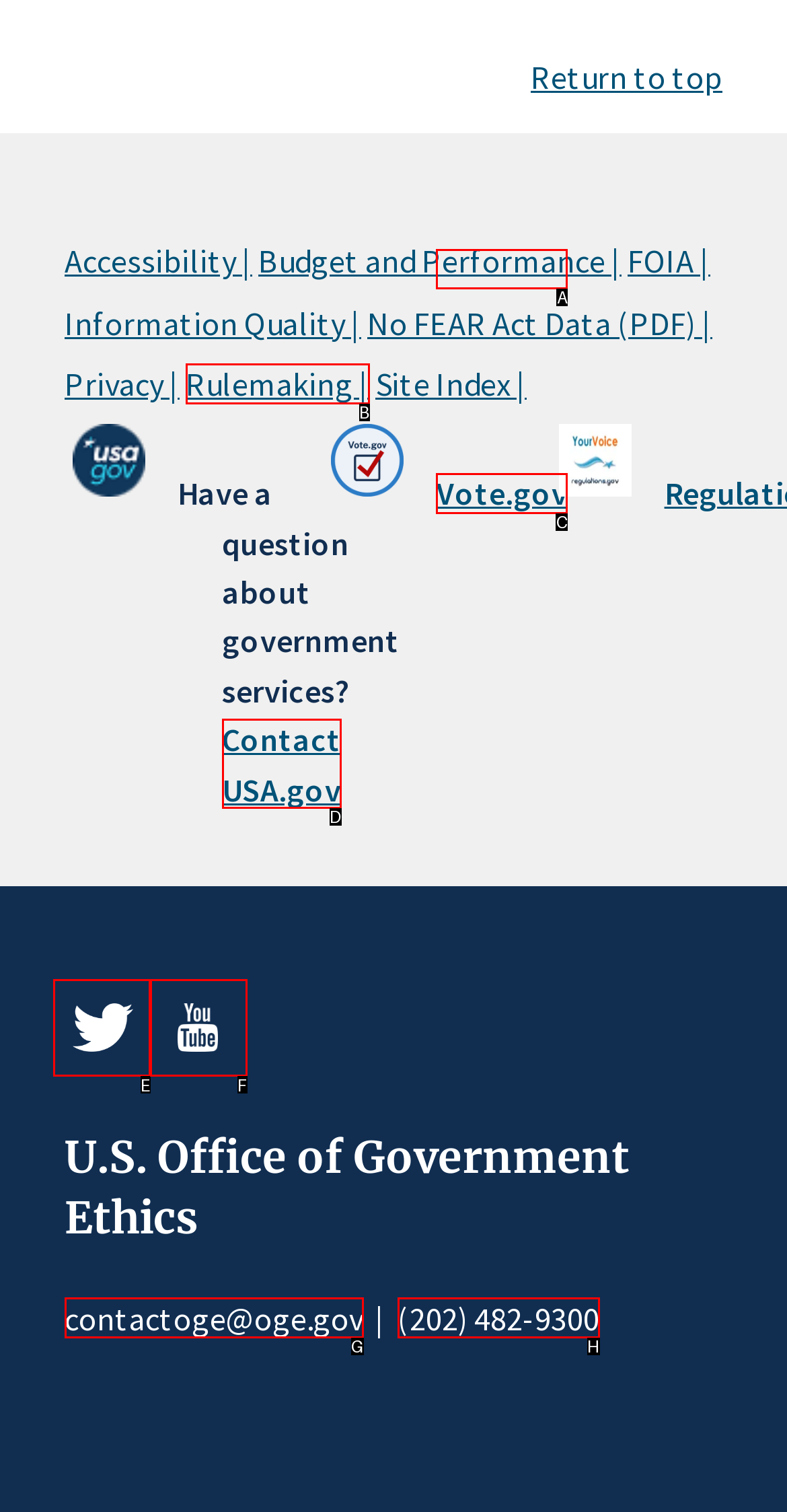Determine the HTML element to click for the instruction: Visit Vote.gov.
Answer with the letter corresponding to the correct choice from the provided options.

A